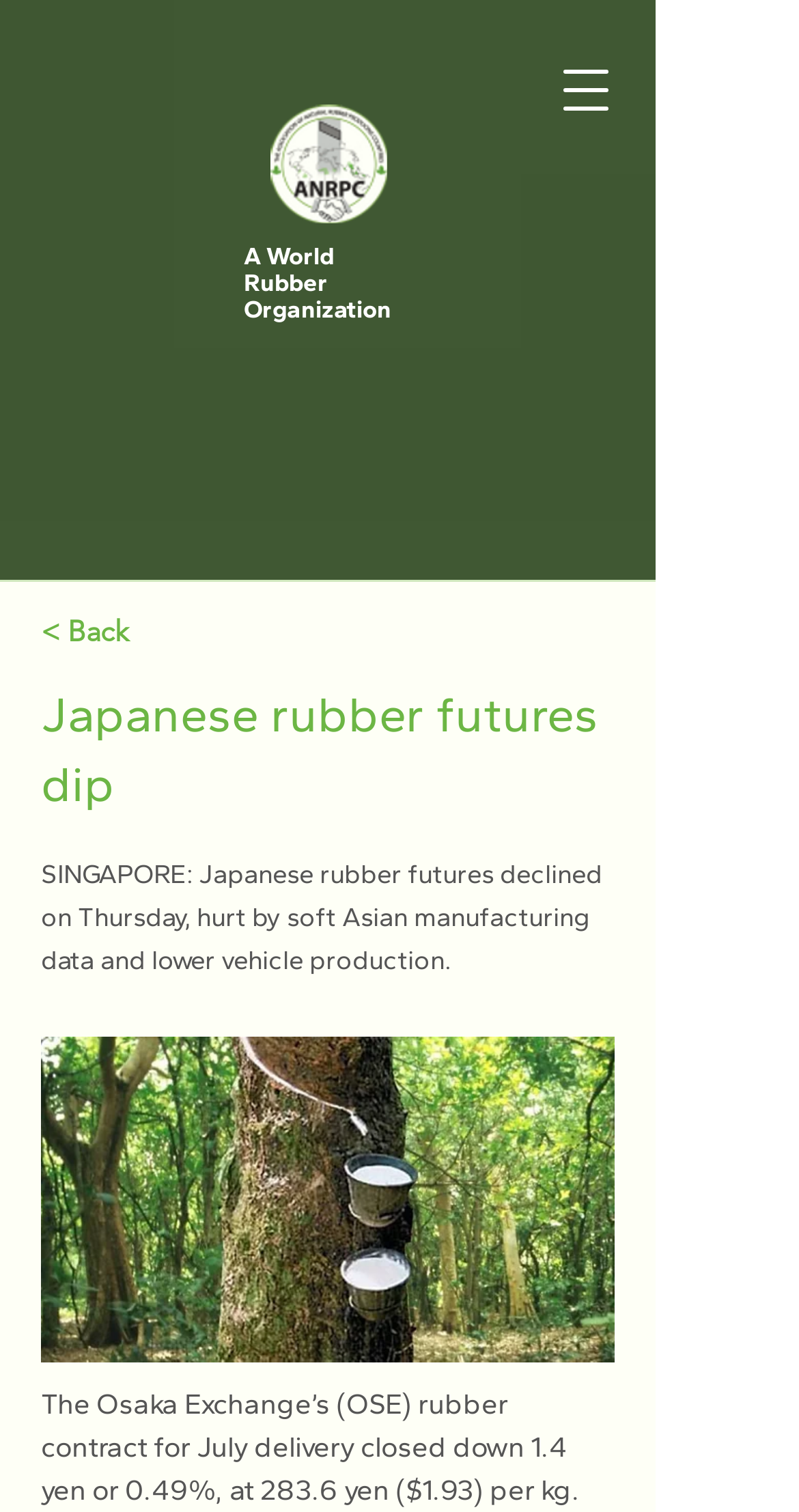Describe every aspect of the webpage in a detailed manner.

The webpage appears to be a news article page from the ANRPC (Association of Natural Rubber Producing Countries) website. At the top left corner, there is a logo of ANRPC, accompanied by a heading that reads "A World Rubber Organization". 

To the right of the logo, there is a button to open the navigation menu. Below the logo and the heading, there is a link to go back to the previous page. The main title of the article, "Japanese rubber futures dip", is prominently displayed in the top half of the page.

The article's content starts with a brief summary, stating that Japanese rubber futures declined due to soft Asian manufacturing data and lower vehicle production. This text is positioned below the main title. 

Below the summary, there is an image related to the article, taking up a significant portion of the page. The image is captioned "Japanese rubber futures dip". Overall, the webpage has a simple layout, with a focus on presenting the news article's content in a clear and concise manner.